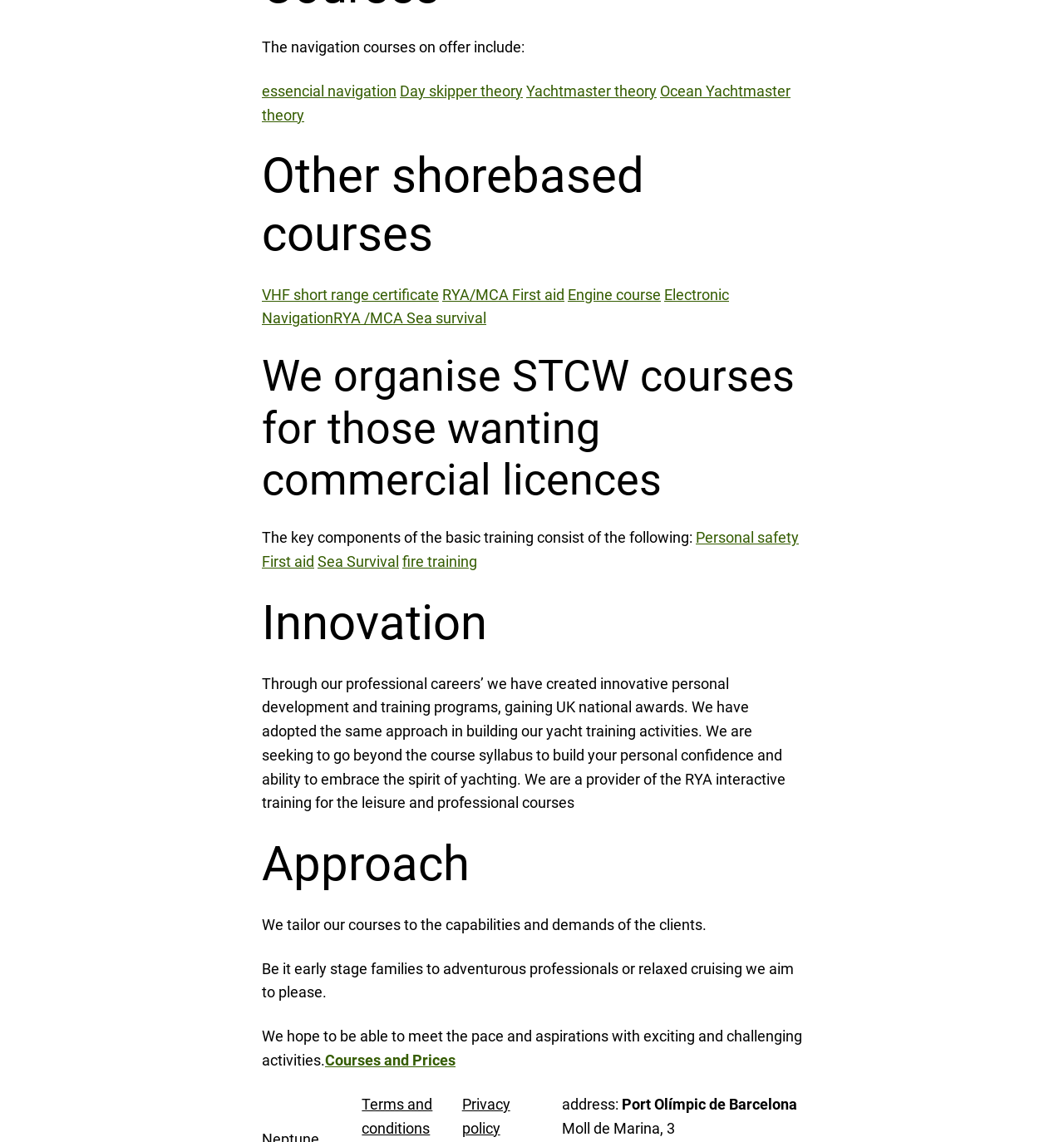Where is the yacht training provider located?
Analyze the screenshot and provide a detailed answer to the question.

The webpage provides the address of the yacht training provider, which is located at Moll de Marina, 3, Port Olímpic de Barcelona.